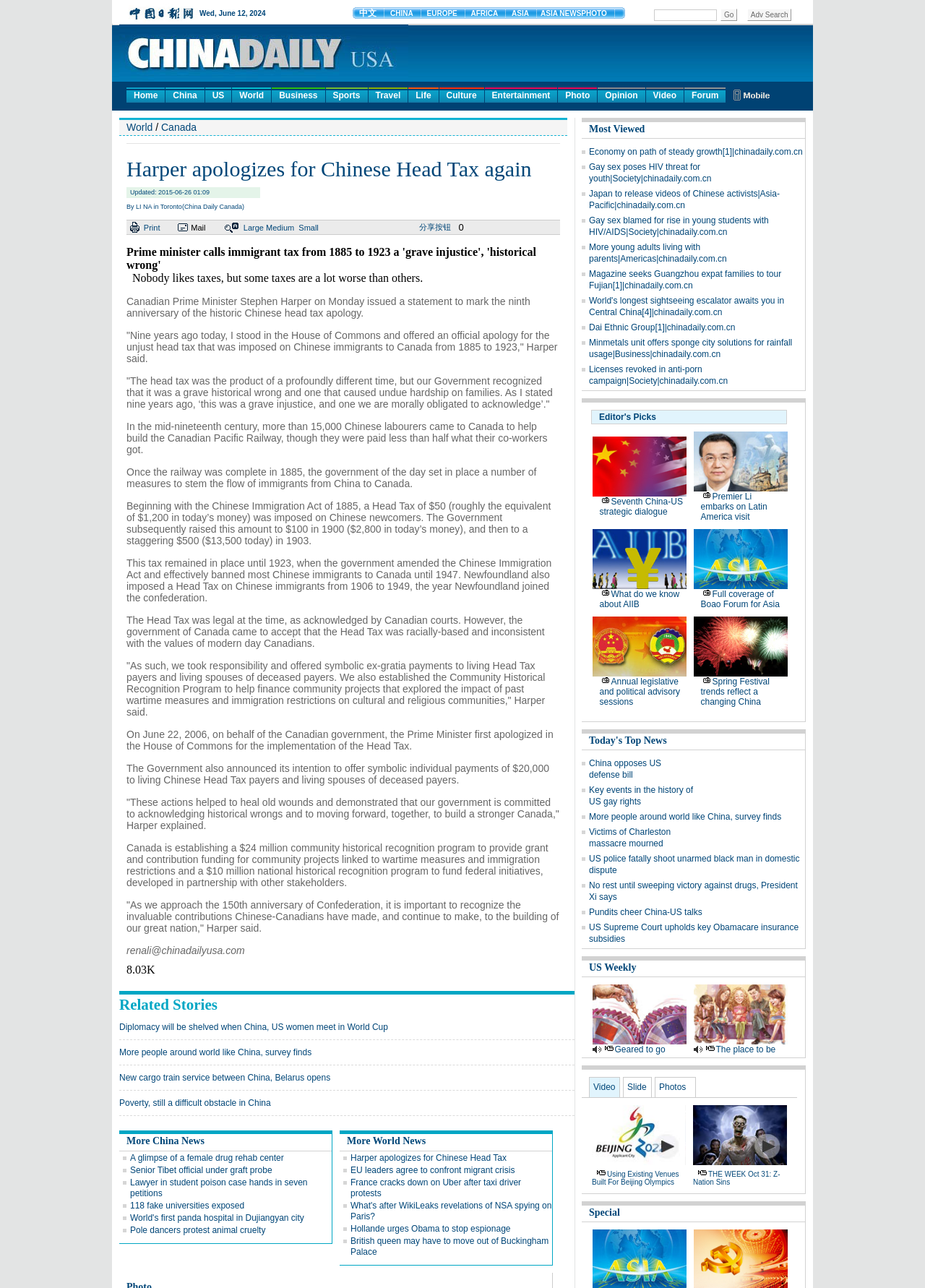Please identify the bounding box coordinates of the area that needs to be clicked to fulfill the following instruction: "Click the '分享按钮' link."

[0.453, 0.173, 0.487, 0.18]